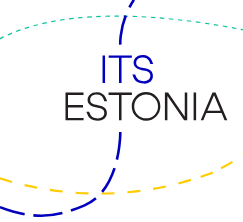Provide a comprehensive description of the image.

The image features a stylized graphic displaying the text "ITS ESTONIA," with "ITS" prominently rendered in blue and "ESTONIA" in a contrasting black font. The design also includes dashed lines, contributing to a modern and dynamic aesthetic. This visual emphasizes the significance of Intelligent Transport Systems (ITS) in Estonia, showcasing the country’s commitment to innovation in transportation technology. The overall composition reflects a blend of creativity and professionalism, indicative of ITS Estonia’s role in enhancing efficiency and sustainability within the transport sector.